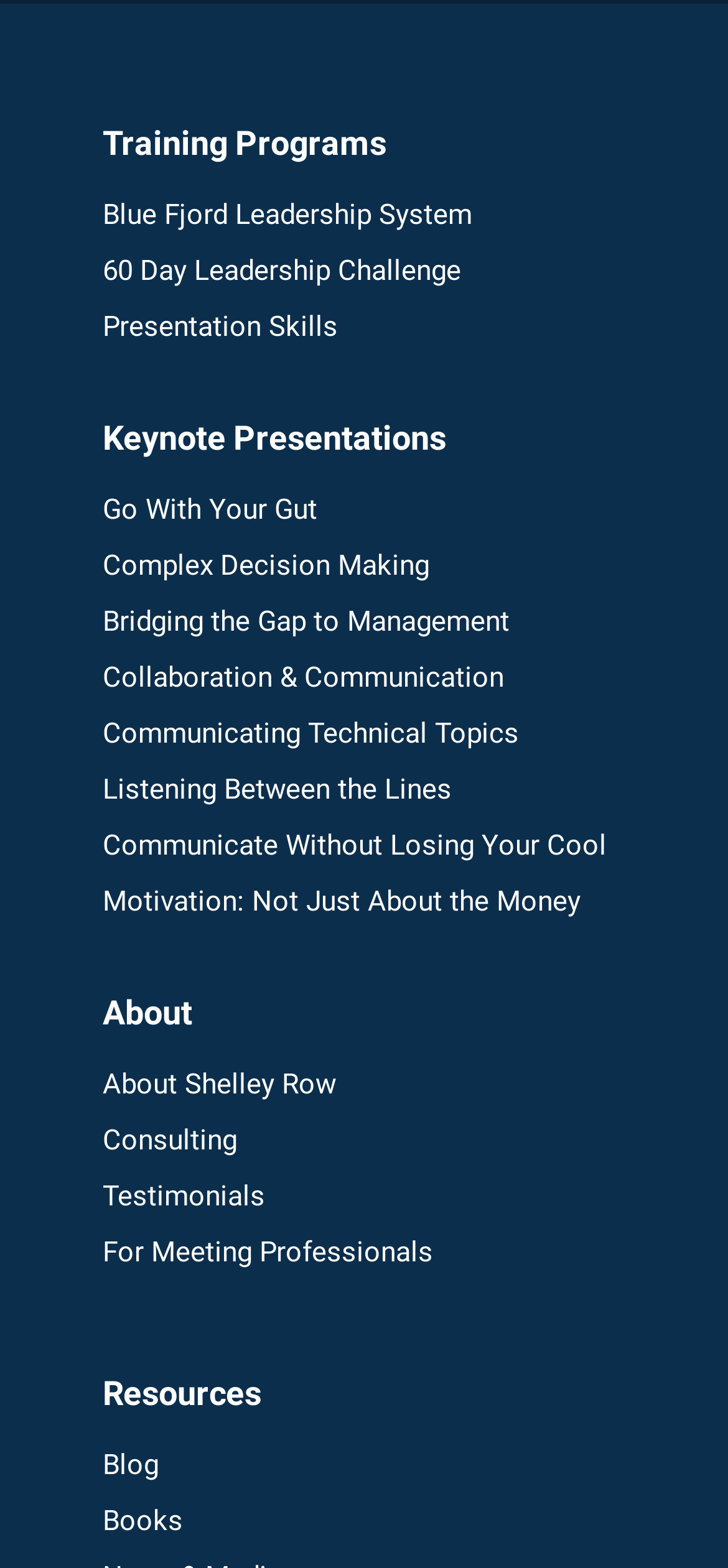Provide a one-word or brief phrase answer to the question:
What is the last resource listed?

Books